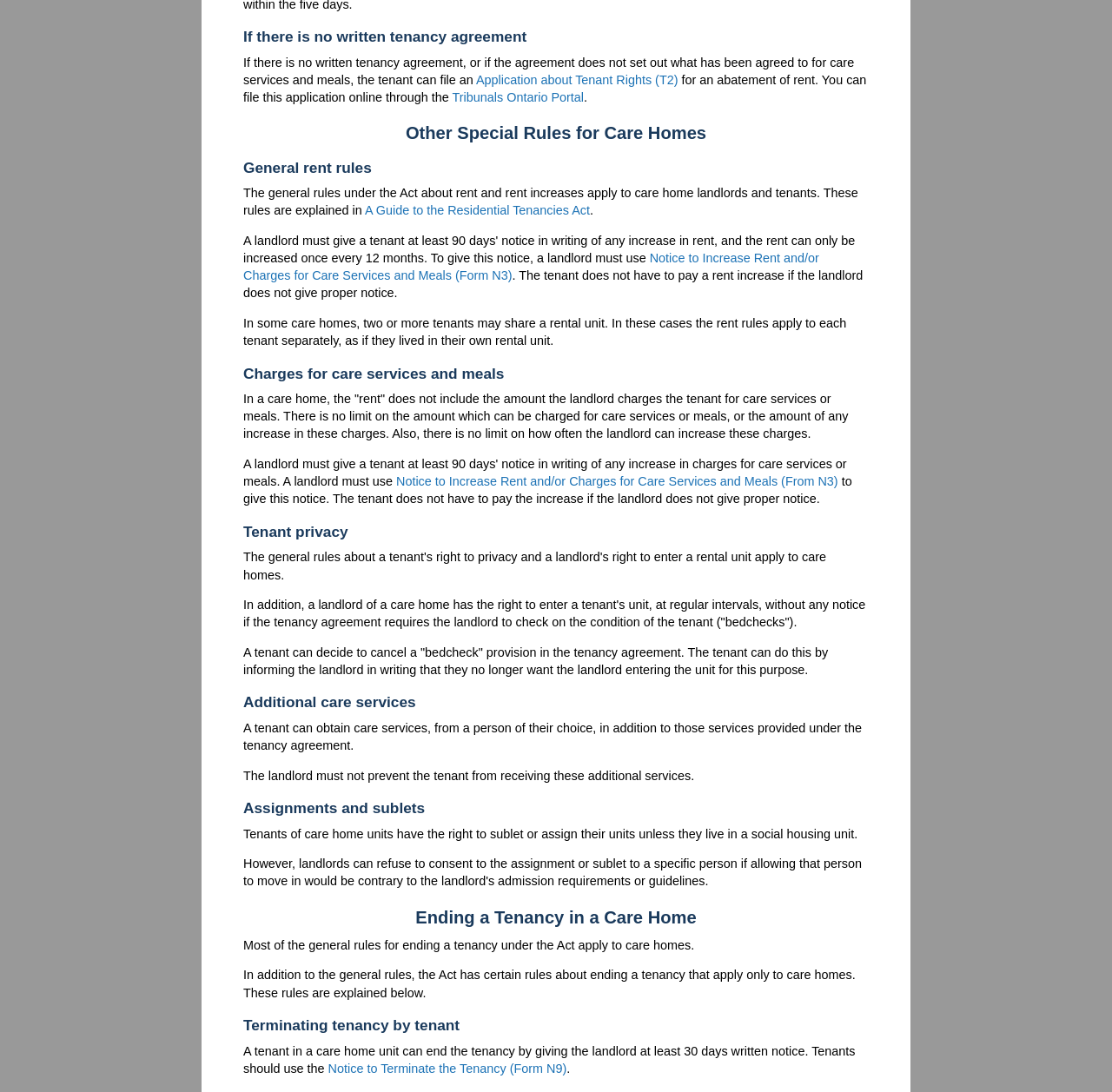Locate the bounding box coordinates for the element described below: "Application about Tenant Rights (T2)". The coordinates must be four float values between 0 and 1, formatted as [left, top, right, bottom].

[0.428, 0.067, 0.61, 0.079]